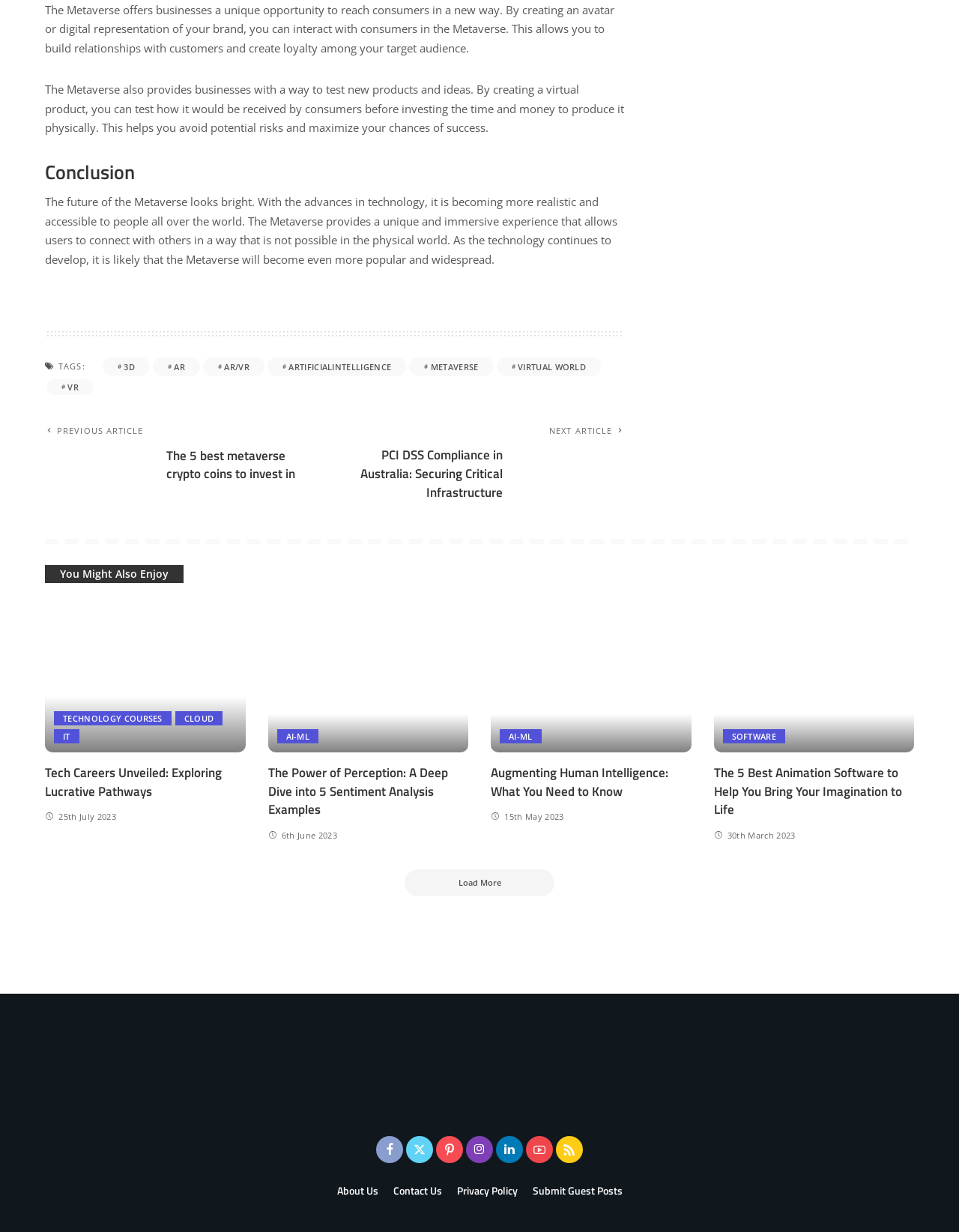Based on the image, provide a detailed response to the question:
What are the tags related to the Metaverse?

The webpage provides a list of tags related to the Metaverse, which includes 3D, AR, AR/VR, Artificial Intelligence, Metaverse, Virtual World, and VR. These tags are likely related to the topics and themes discussed on the webpage.